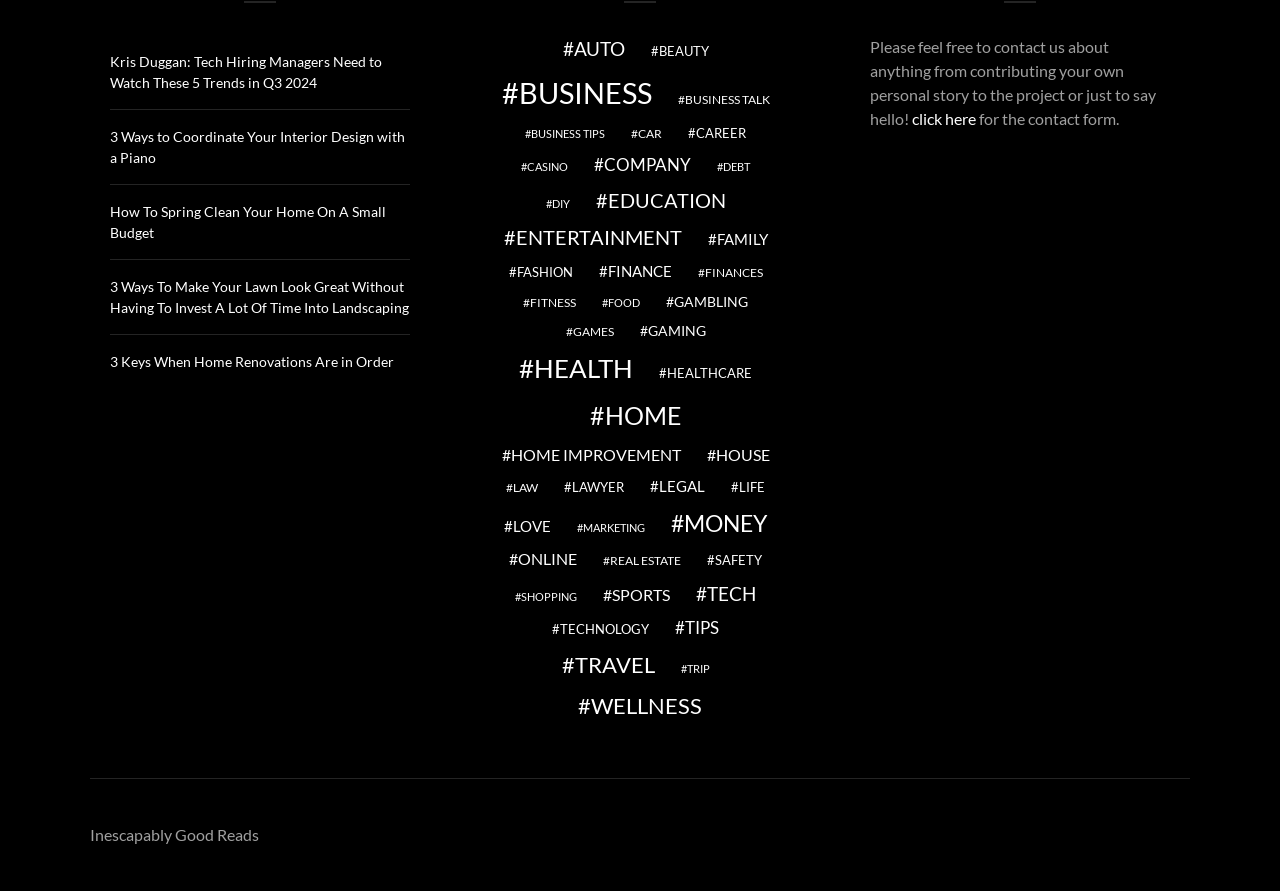What is the category with the most items?
From the screenshot, provide a brief answer in one word or phrase.

health